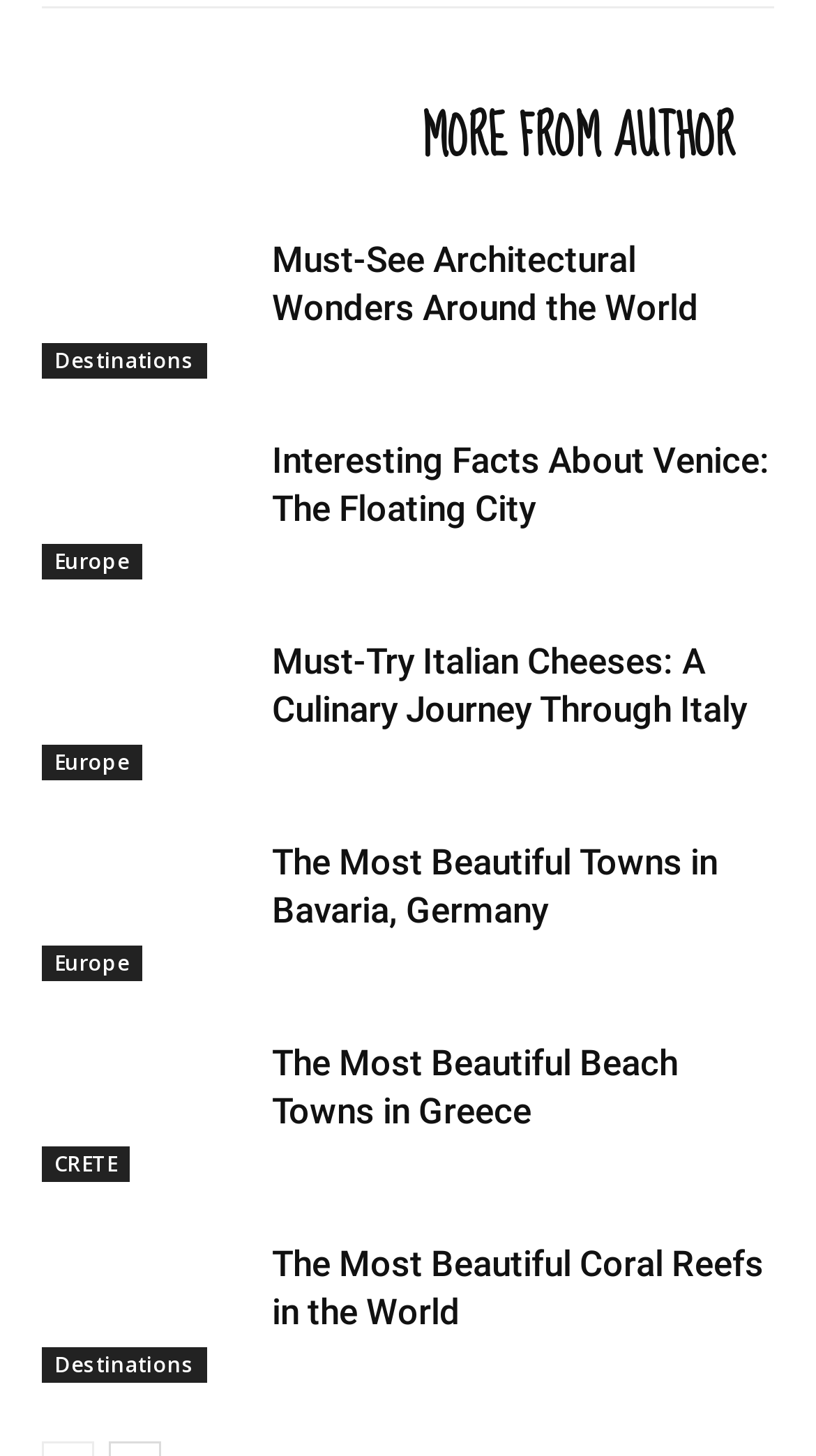Identify and provide the bounding box coordinates of the UI element described: "RELATED ARTICLES". The coordinates should be formatted as [left, top, right, bottom], with each number being a float between 0 and 1.

[0.051, 0.065, 0.487, 0.12]